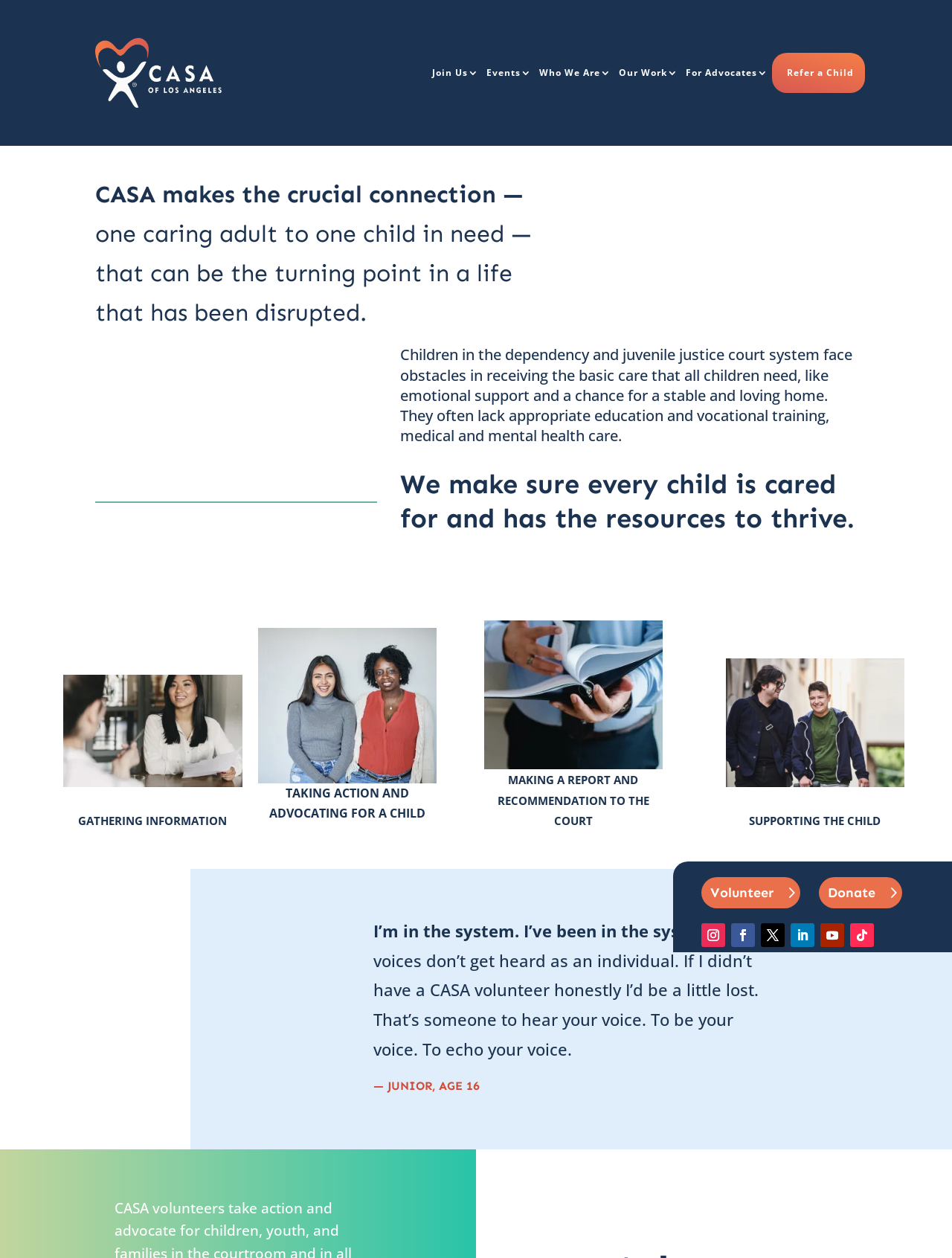Find the bounding box coordinates for the HTML element described as: "Our Work". The coordinates should consist of four float values between 0 and 1, i.e., [left, top, right, bottom].

[0.65, 0.03, 0.712, 0.086]